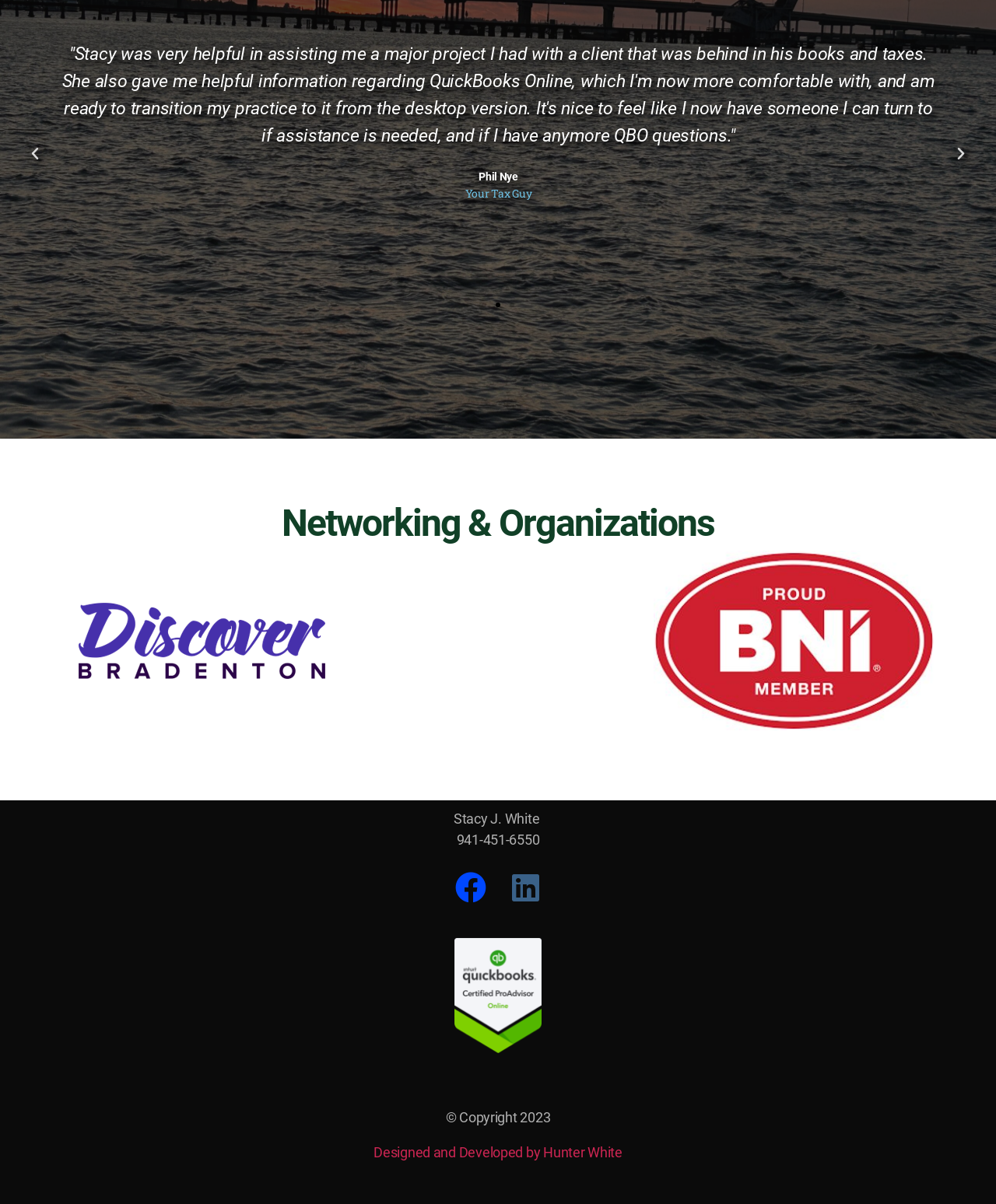Respond to the following question with a brief word or phrase:
What is the phone number of Stacy J. White?

941-451-6550